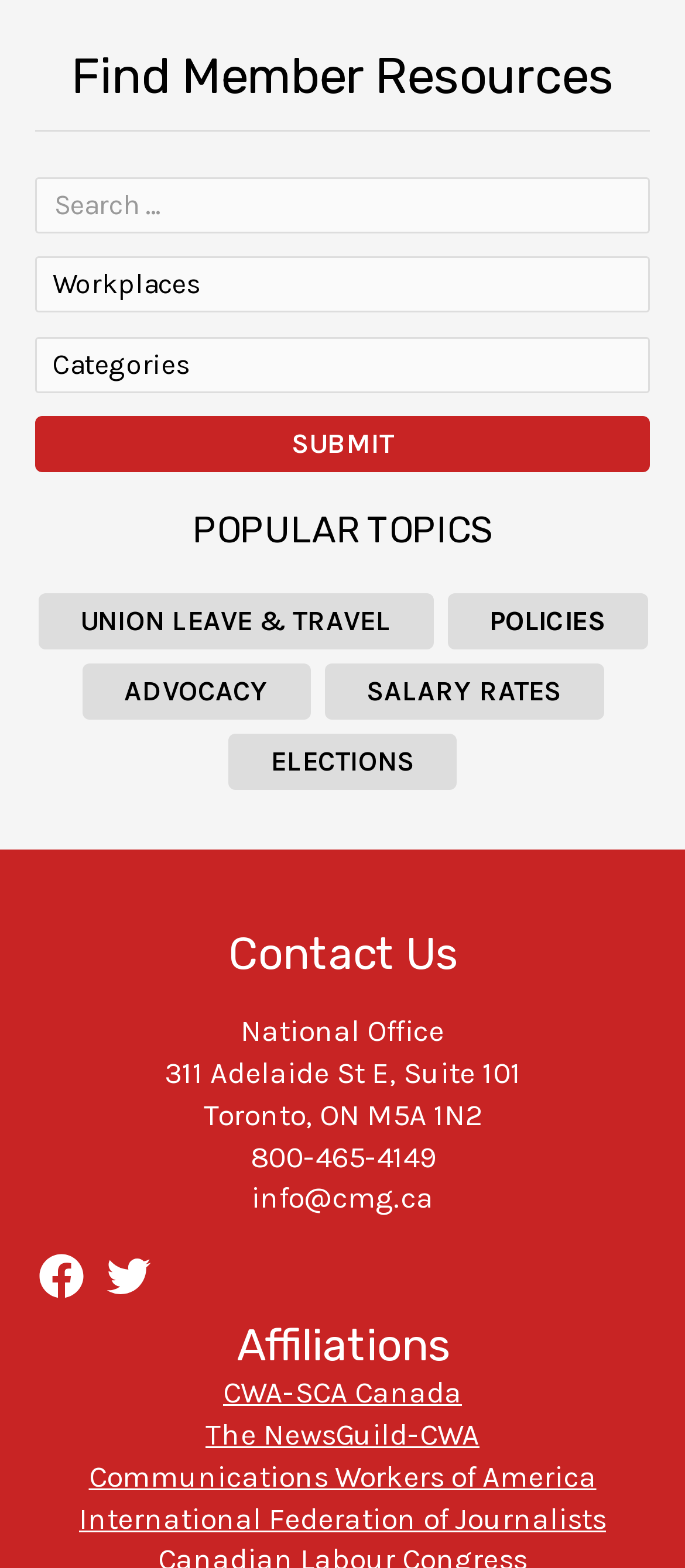What social media platforms are linked from the webpage?
Based on the image, respond with a single word or phrase.

Facebook and Twitter